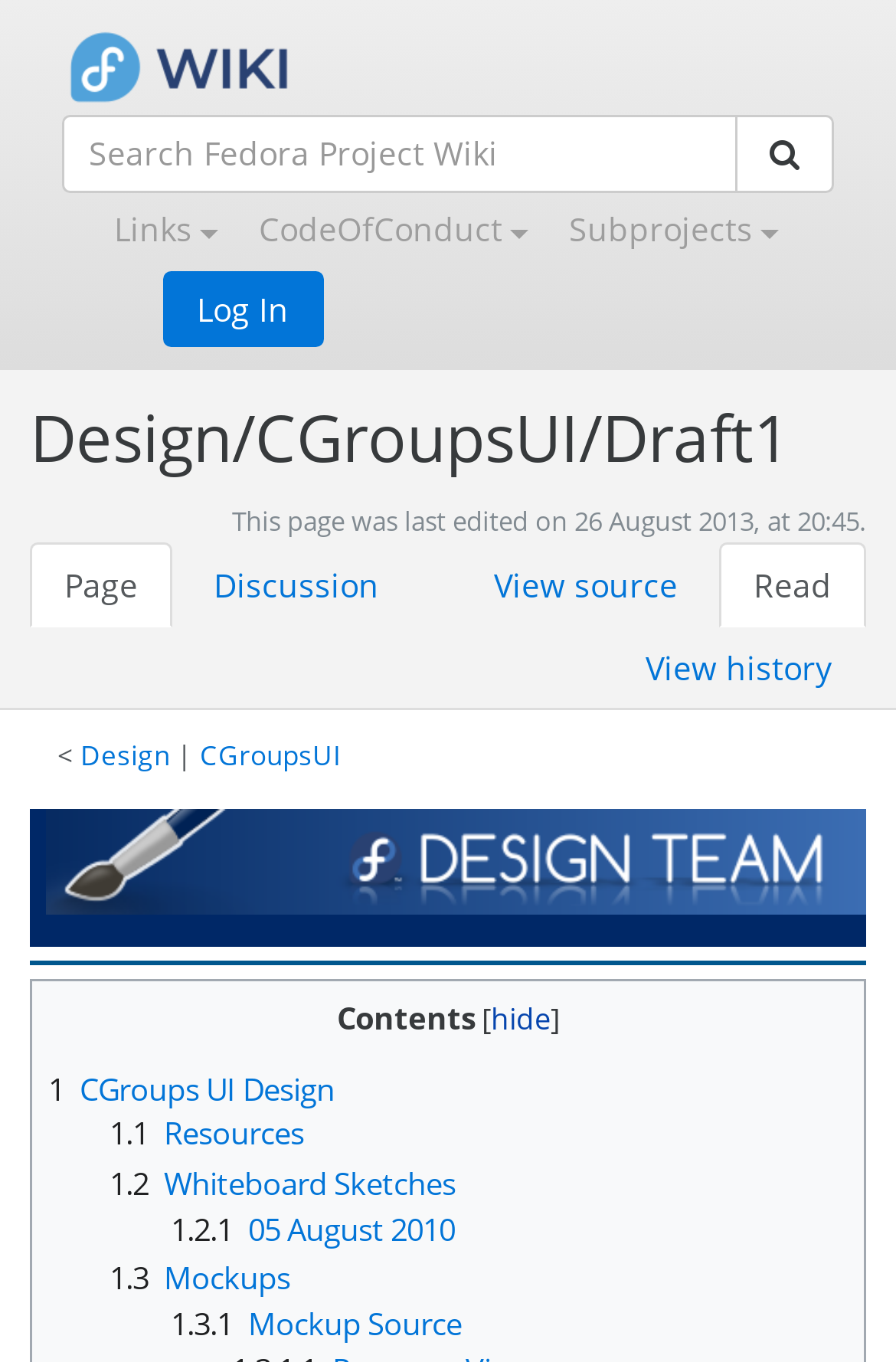Find the bounding box coordinates of the clickable region needed to perform the following instruction: "Go to the CGroupsUI page". The coordinates should be provided as four float numbers between 0 and 1, i.e., [left, top, right, bottom].

[0.223, 0.54, 0.379, 0.567]